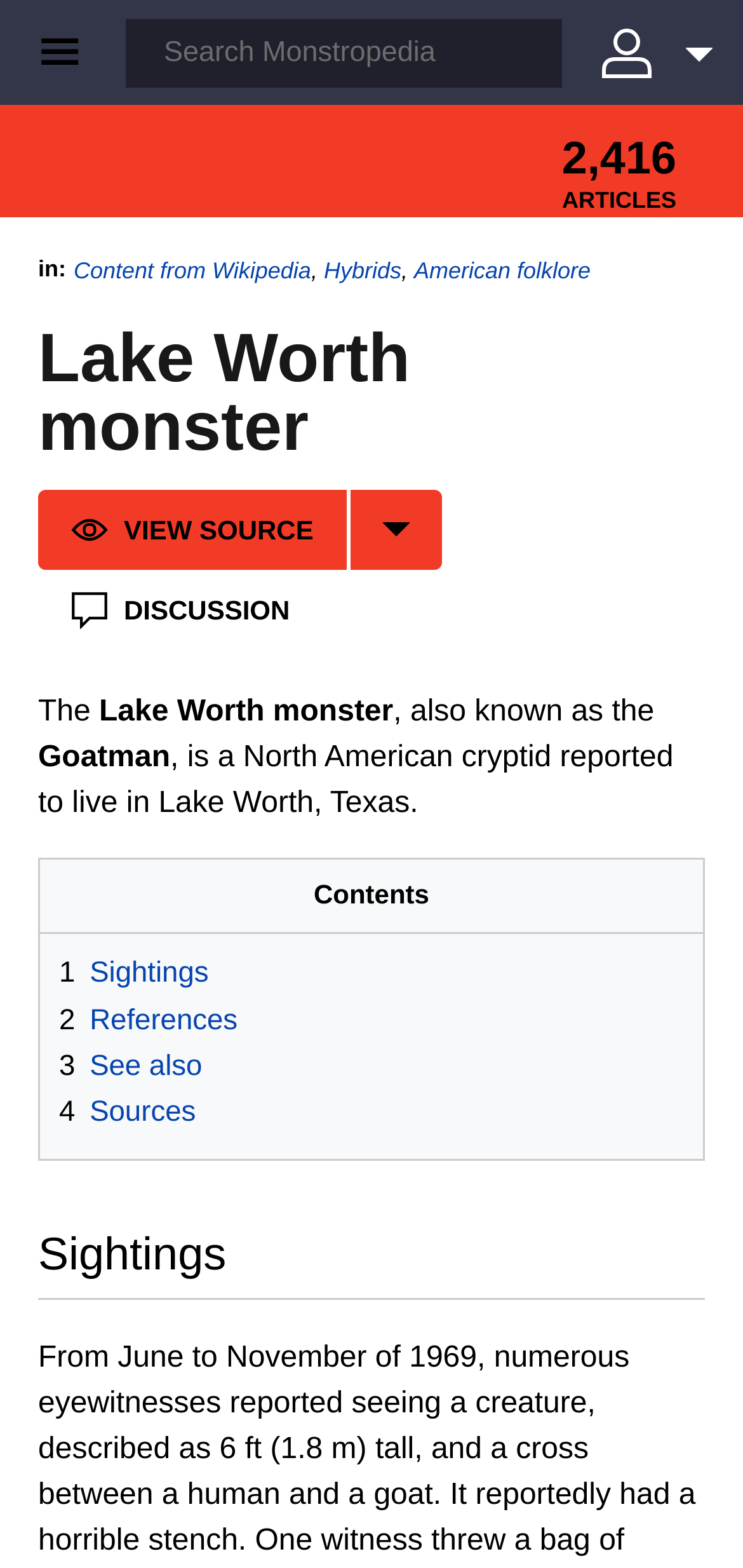What is the location of the Lake Worth monster?
Based on the screenshot, provide your answer in one word or phrase.

Lake Worth, Texas